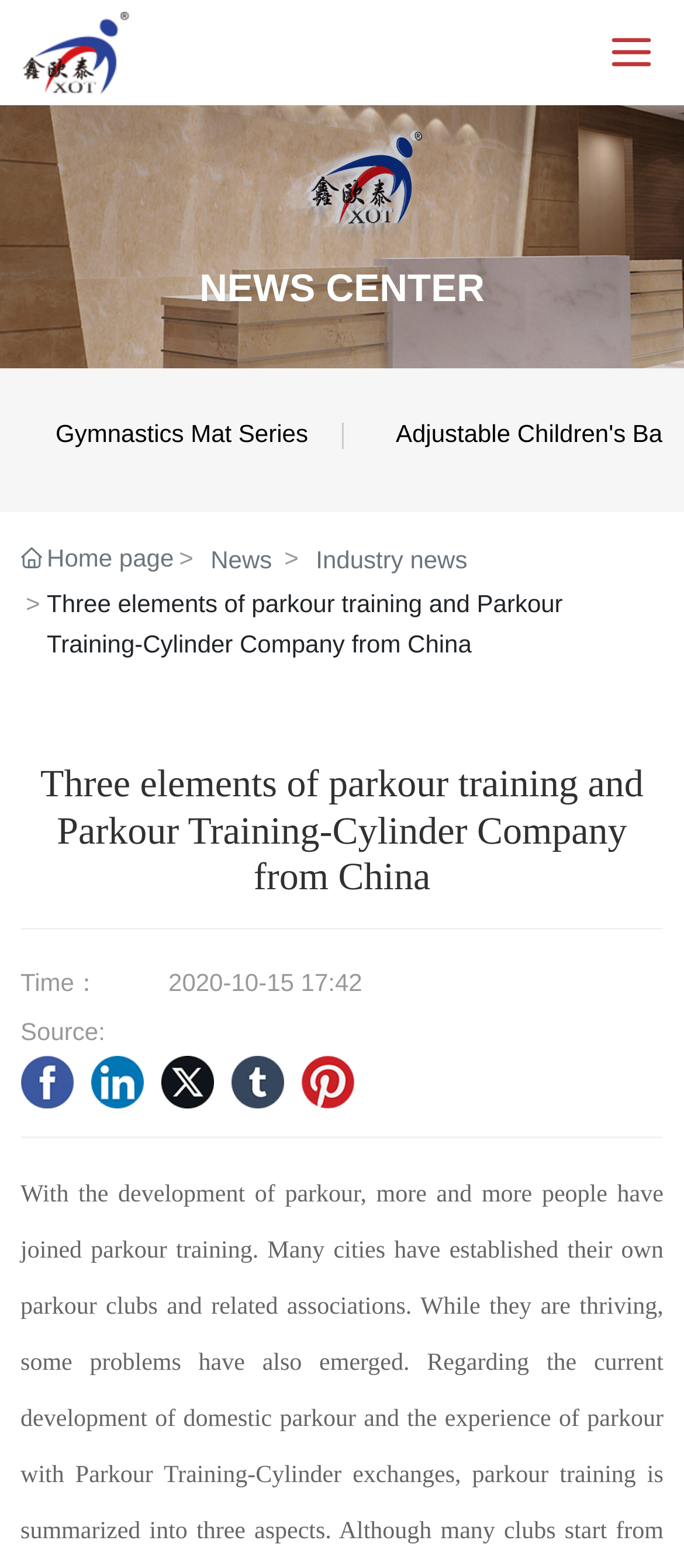How many social media links are there?
Relying on the image, give a concise answer in one word or a brief phrase.

5